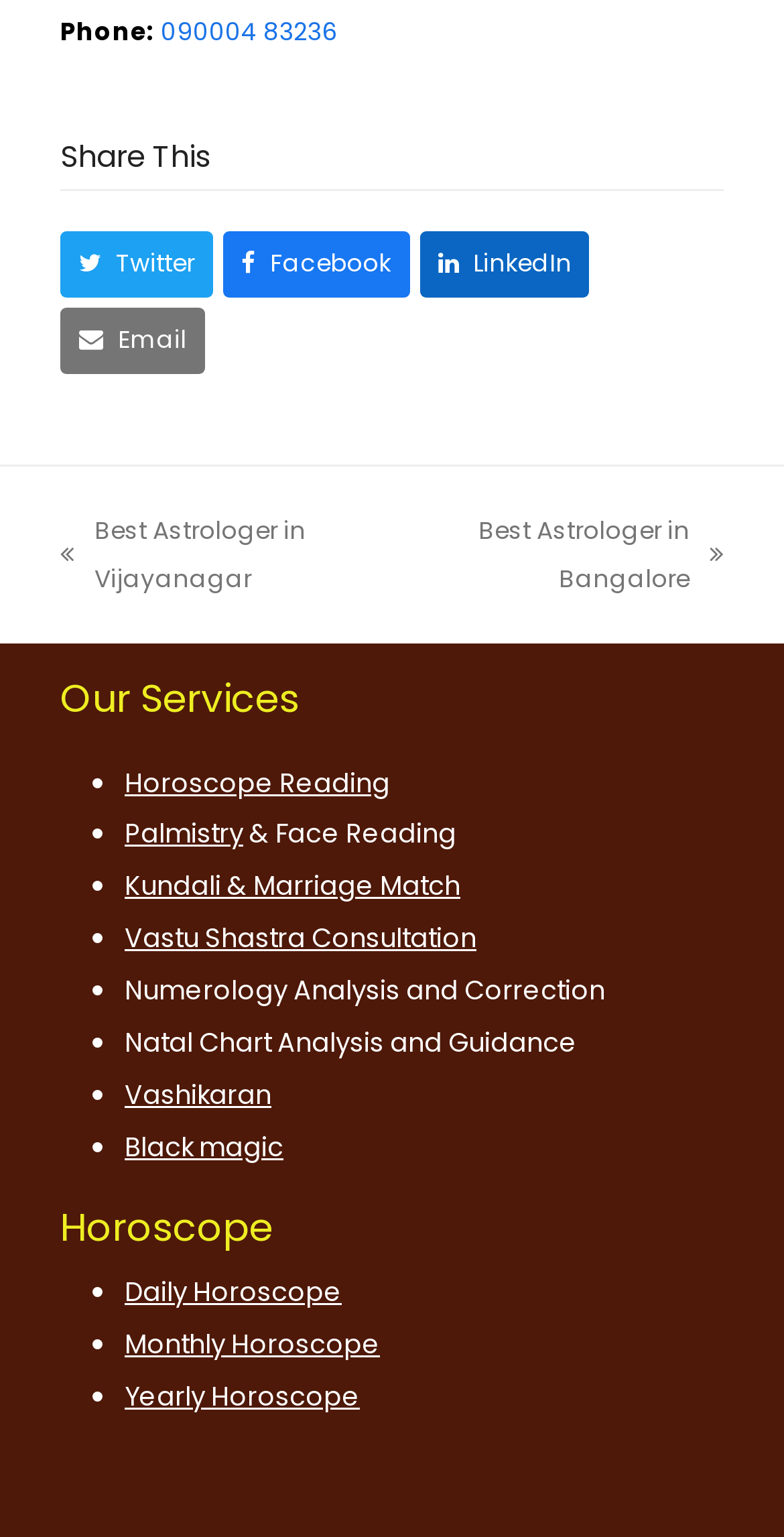Please predict the bounding box coordinates (top-left x, top-left y, bottom-right x, bottom-right y) for the UI element in the screenshot that fits the description: Vashikaran

[0.159, 0.7, 0.346, 0.724]